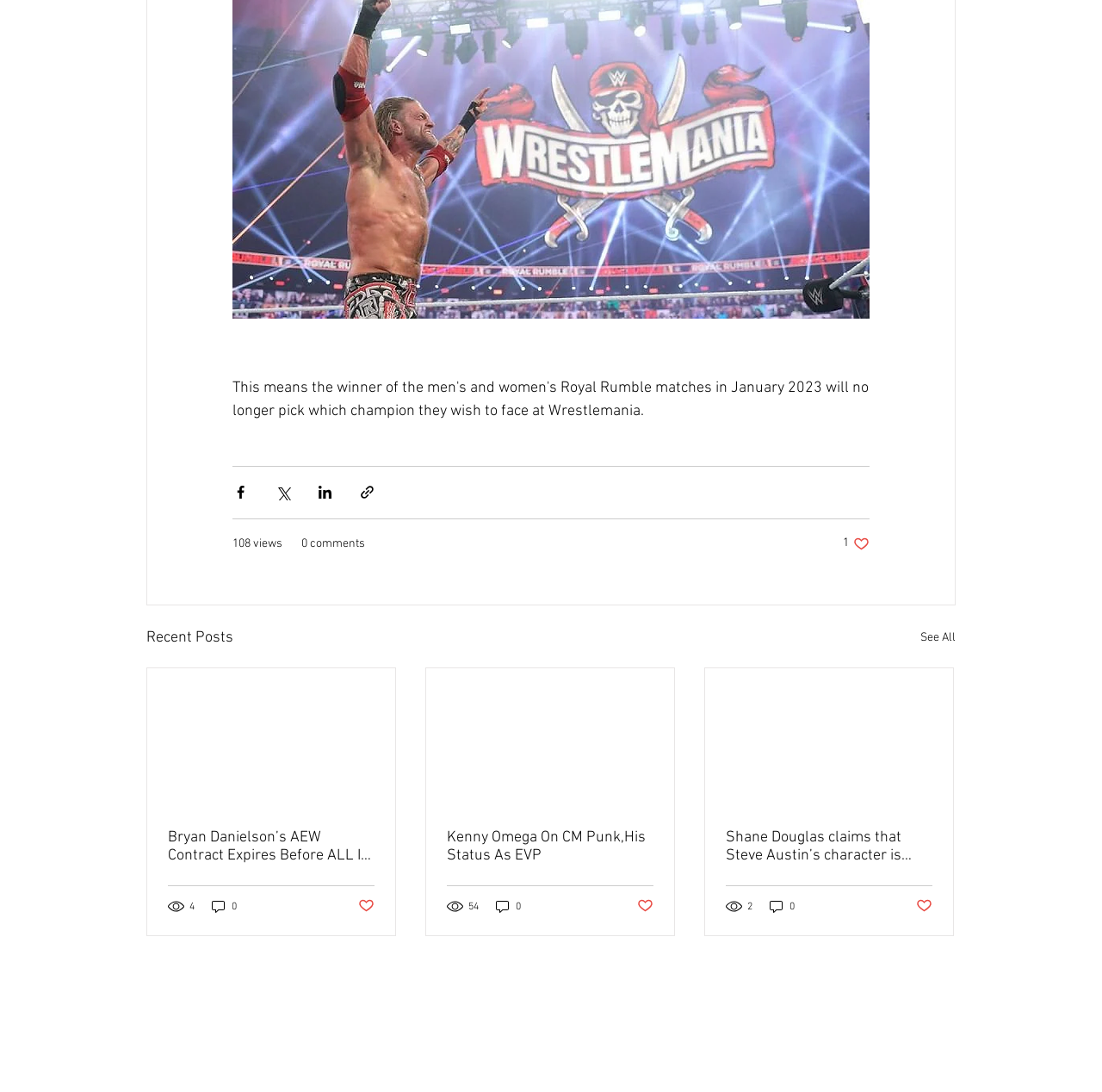Identify the bounding box coordinates for the element you need to click to achieve the following task: "read news". The coordinates must be four float values ranging from 0 to 1, formatted as [left, top, right, bottom].

None